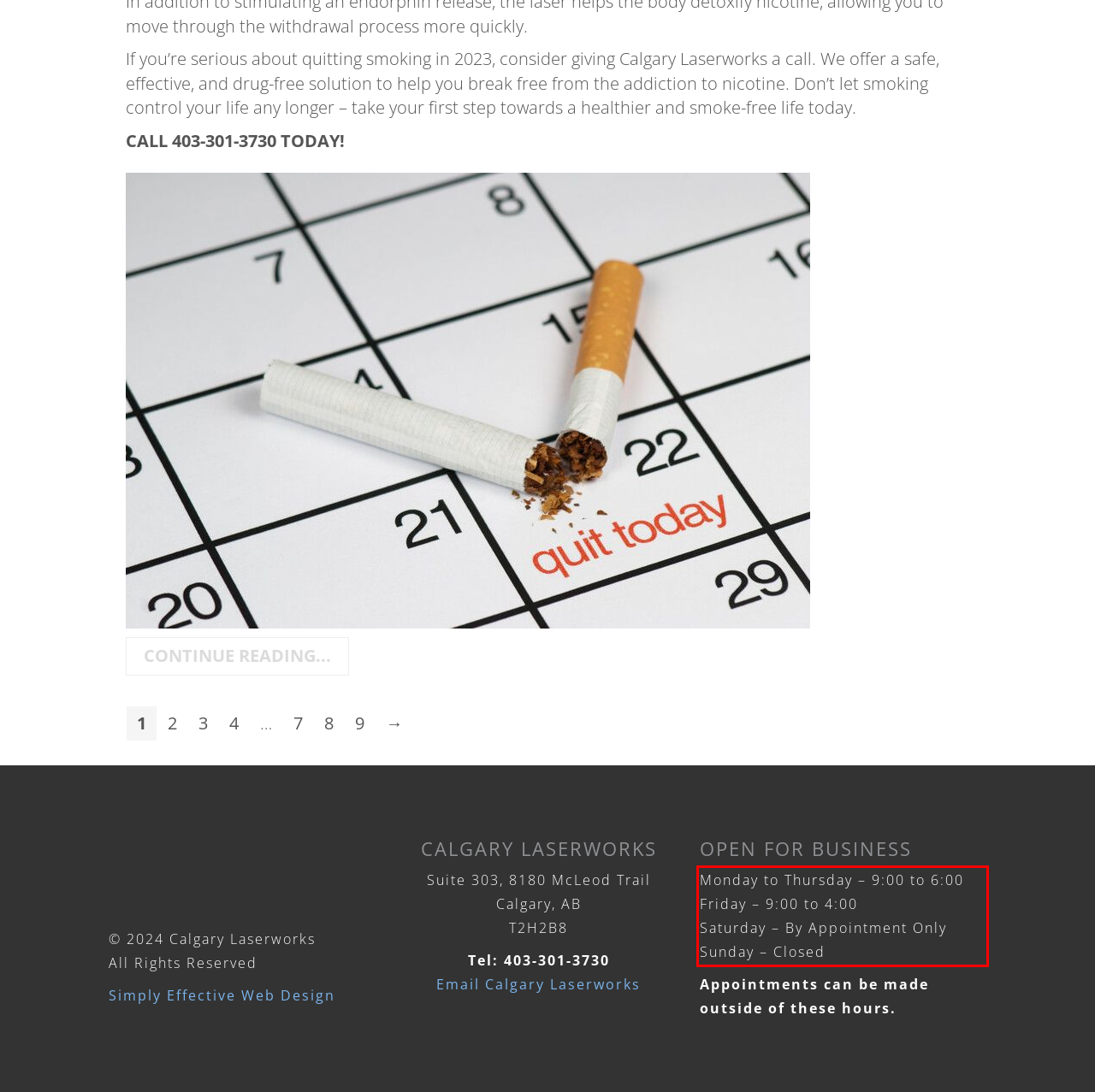Using the provided webpage screenshot, identify and read the text within the red rectangle bounding box.

Monday to Thursday – 9:00 to 6:00 Friday – 9:00 to 4:00 Saturday – By Appointment Only Sunday – Closed